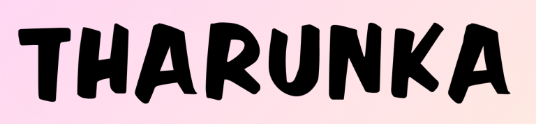What is the color of the background?
Please provide a detailed answer to the question.

The caption describes the background as a 'soft gradient background that transitions from pink to a lighter hue', indicating that the background color is a gradual transition from pink to a lighter shade.